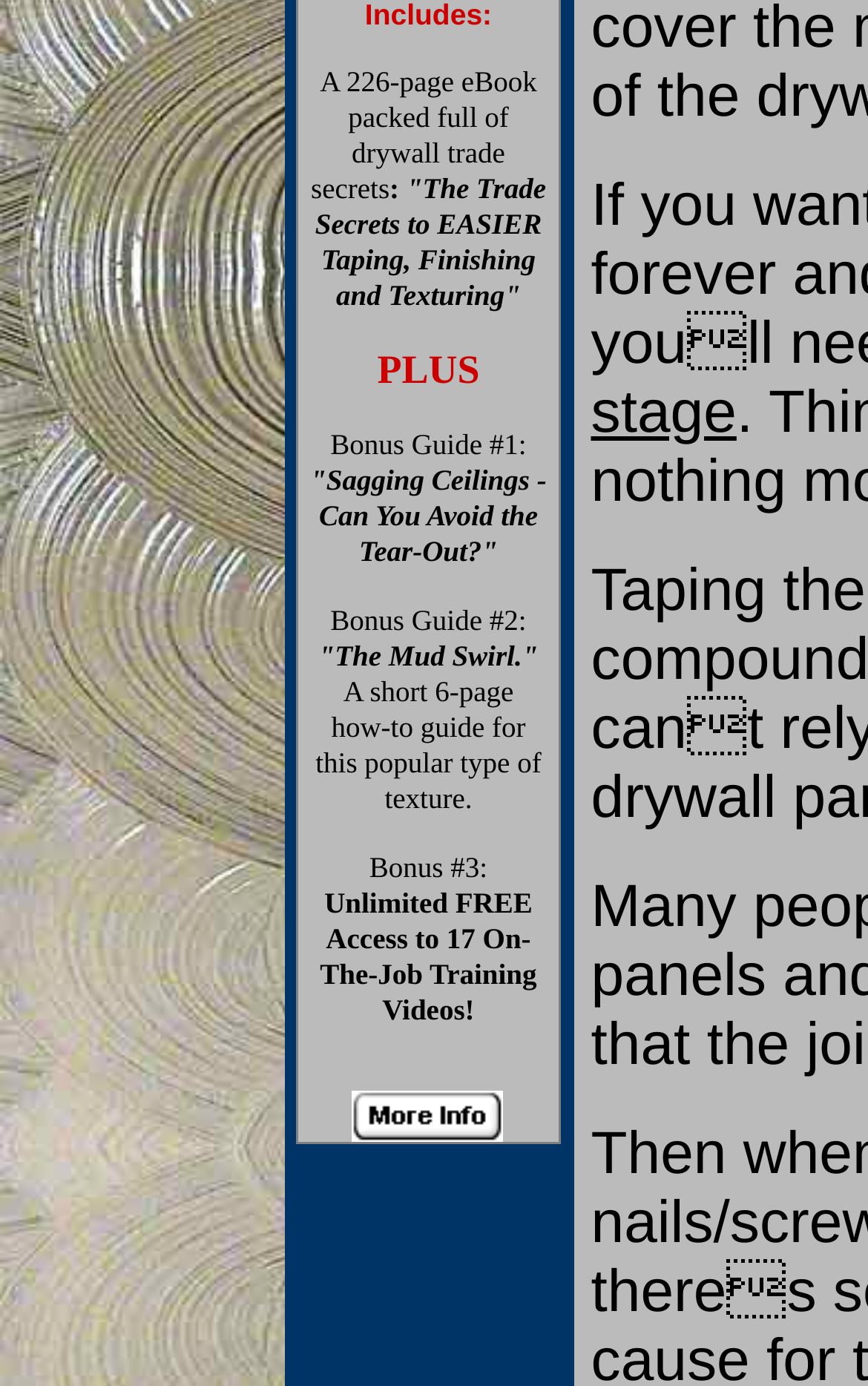Given the description: "alt="More Info"", determine the bounding box coordinates of the UI element. The coordinates should be formatted as four float numbers between 0 and 1, [left, top, right, bottom].

[0.406, 0.805, 0.581, 0.829]